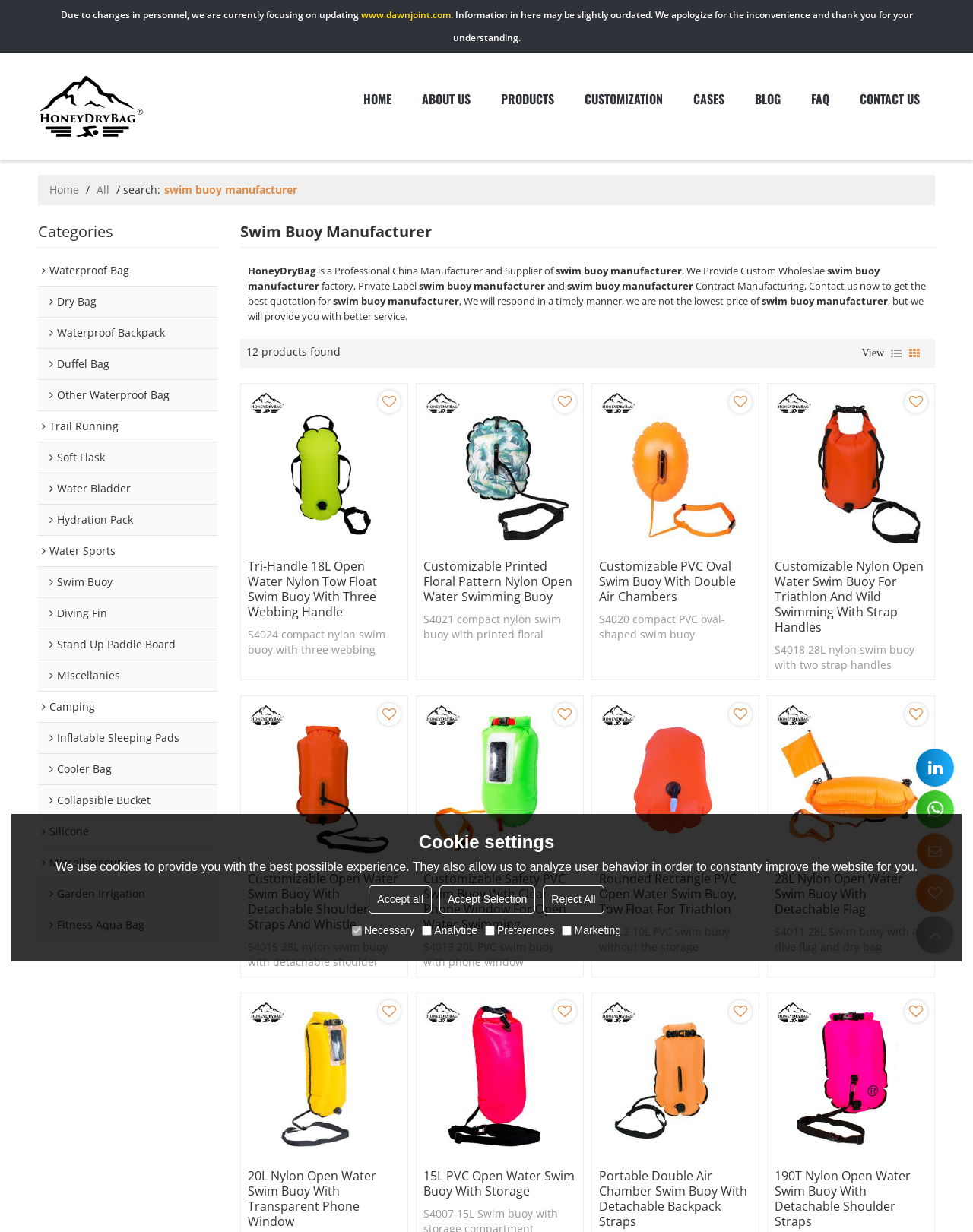Find the bounding box coordinates of the element I should click to carry out the following instruction: "Click on the 'HOME' link".

[0.373, 0.068, 0.402, 0.093]